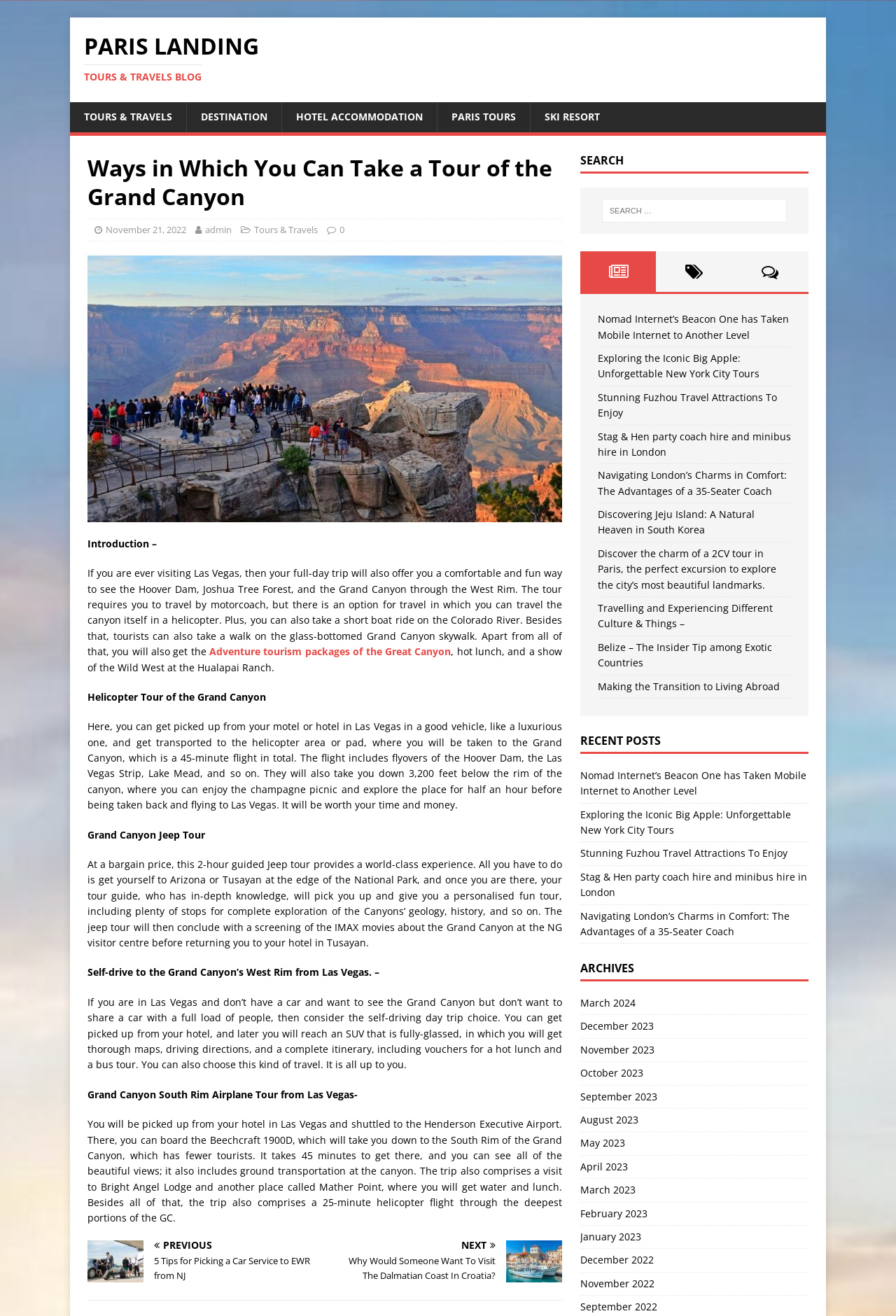Identify the bounding box coordinates of the part that should be clicked to carry out this instruction: "View the archives".

[0.647, 0.73, 0.902, 0.746]